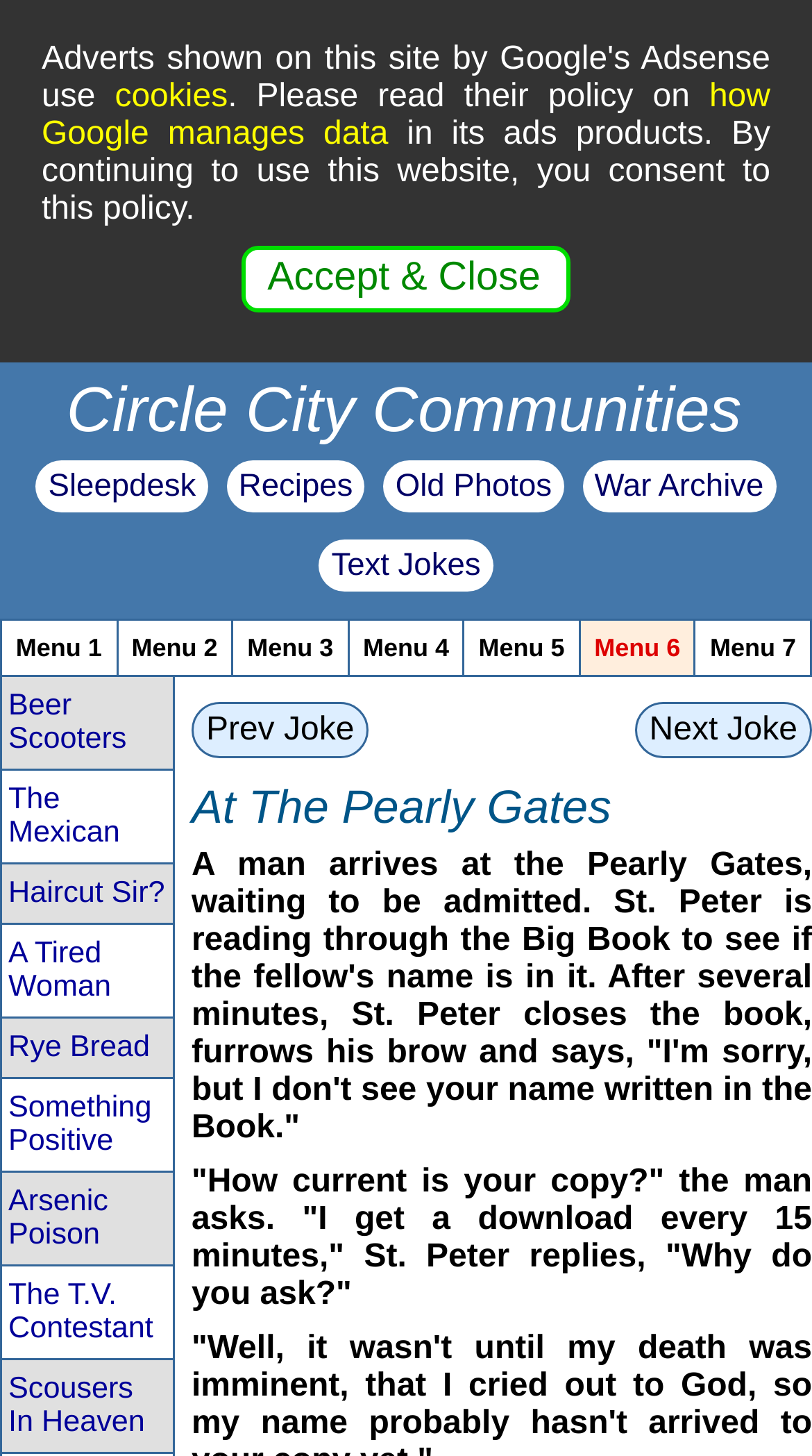Please provide a detailed answer to the question below by examining the image:
How many menu items are there?

I counted the number of column headers in the table, which are labeled as 'Menu 1' to 'Menu 7', indicating that there are 7 menu items.